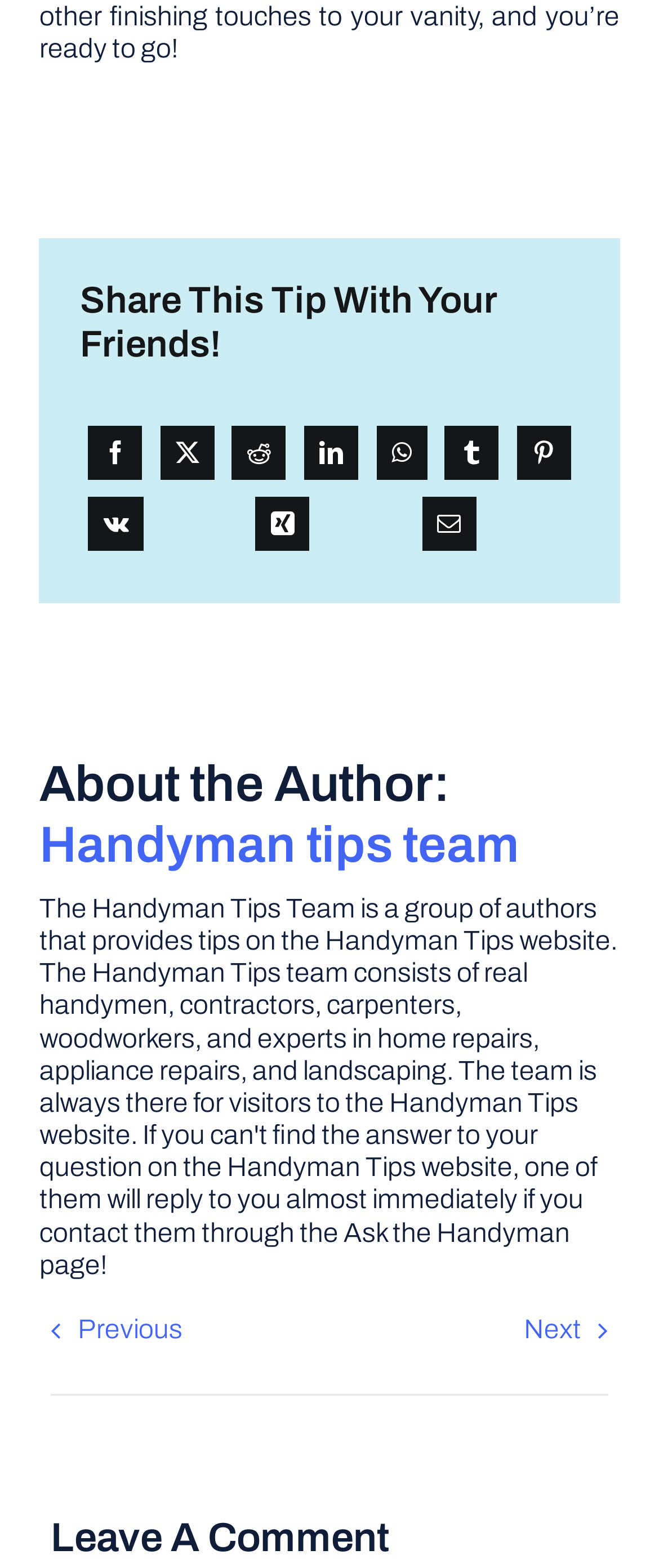Who is the author of the tip?
Refer to the image and give a detailed answer to the query.

The author of the tip is mentioned in the 'About the Author' section, which states that the tip is provided by the Handyman tips team.